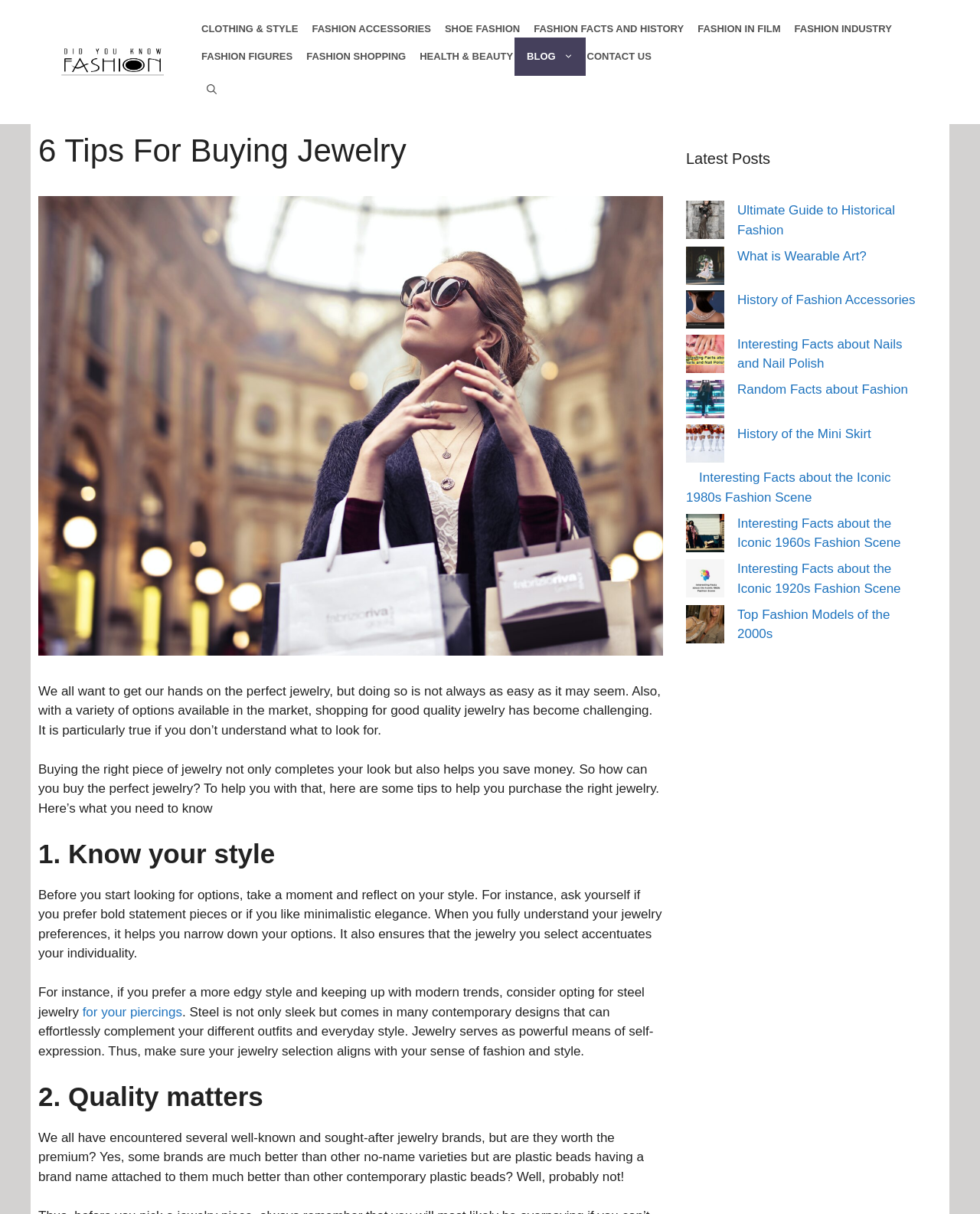Given the webpage screenshot, identify the bounding box of the UI element that matches this description: "Shoe Fashion".

[0.441, 0.008, 0.543, 0.04]